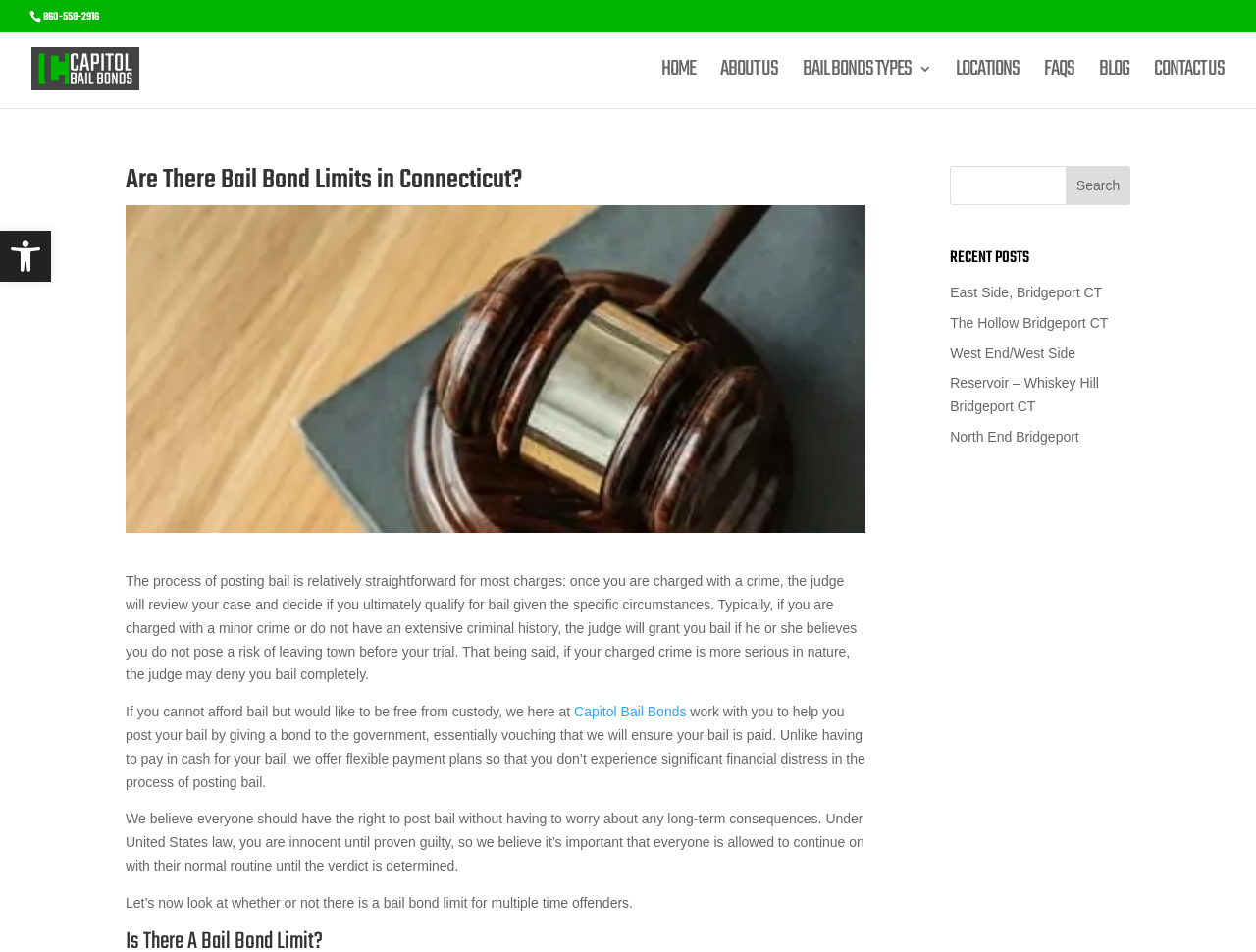Find the bounding box coordinates for the element described here: "North End Bridgeport".

[0.756, 0.45, 0.859, 0.467]